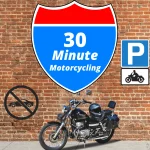Provide an in-depth description of all elements within the image.

The image features a vibrant and eye-catching design for the "30 Minute Motorcycling" podcast, set against a rustic brick wall. Prominently displayed is a shield-shaped logo in red and blue, emblazoned with the text "30 Minute" at the top and "Motorcycling" below, highlighting the podcast's focus. 

Next to the logo, a parking sign is depicted with a motorcycle icon, suggesting themes of motorcycle riding and parking strategies. Additionally, a “no motorcycles” symbol indicates restrictions, adding a playful contrast. In the foreground, a classic motorcycle sits parked, embodying the spirit of adventure and freedom associated with biking. This combination of elements not only promotes the podcast but also resonates with enthusiasts looking to delve into discussions about motorcycles and their cultural significance.